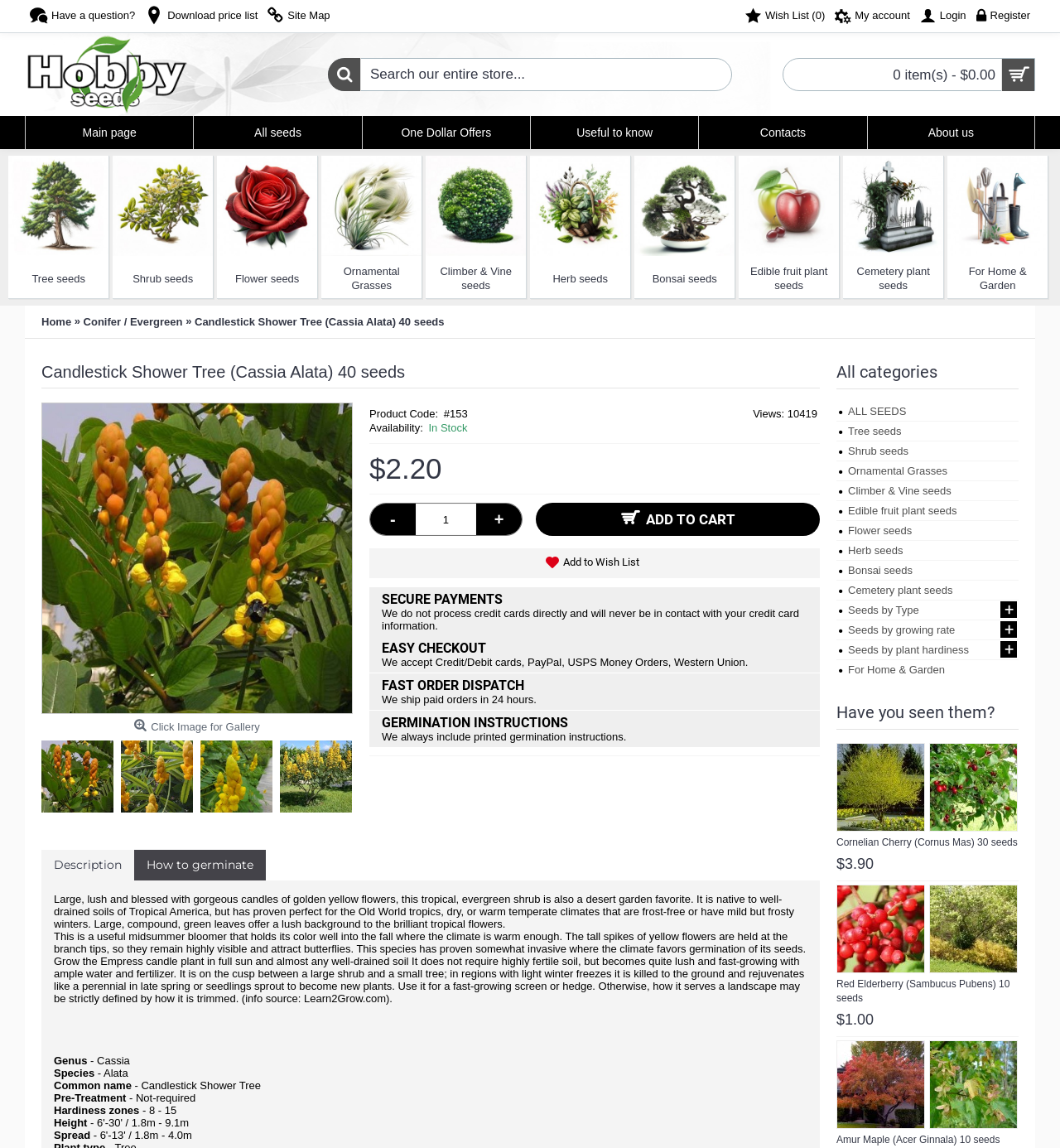Determine the bounding box coordinates of the region that needs to be clicked to achieve the task: "Search for a term".

None